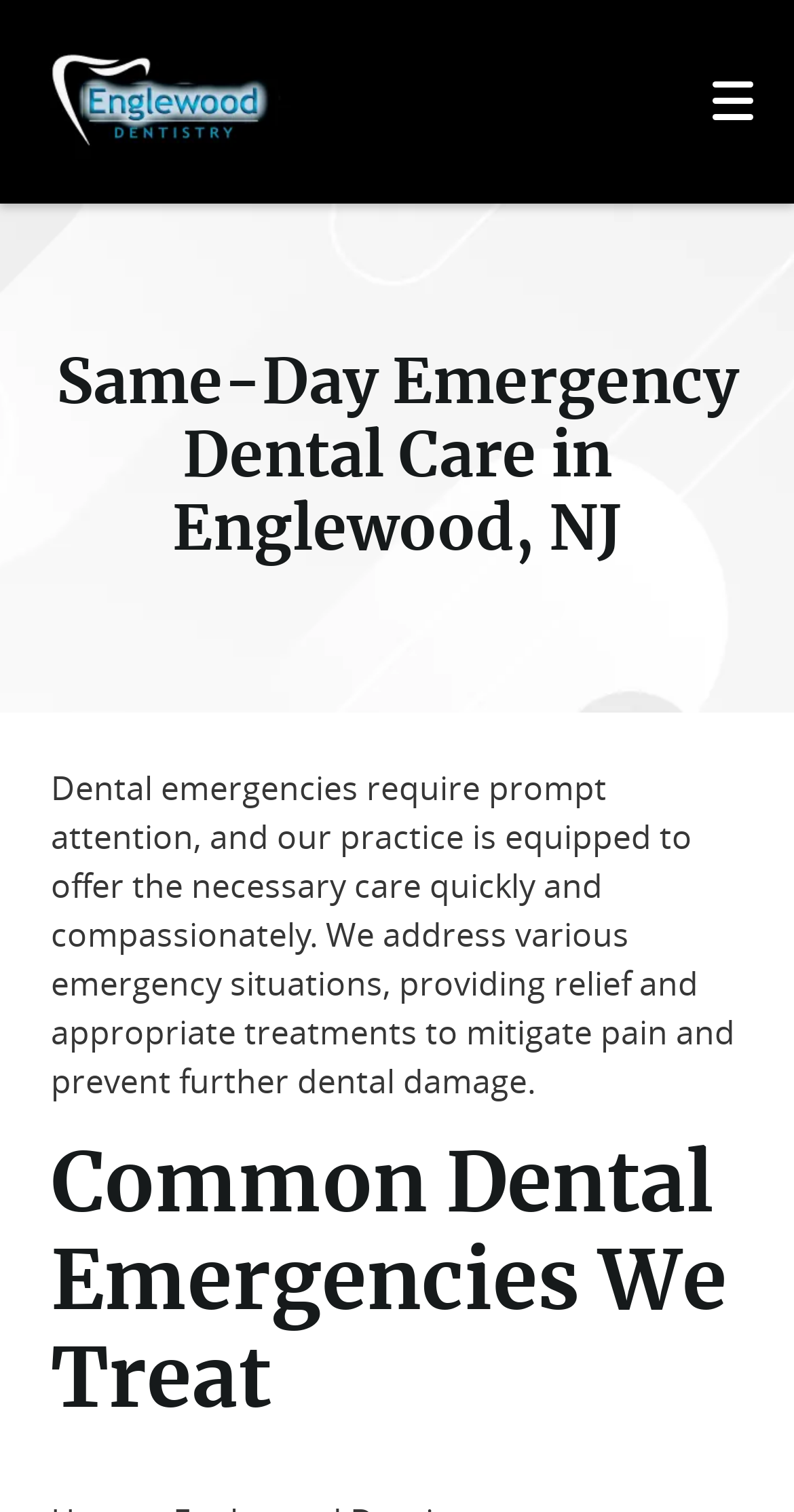Please identify the bounding box coordinates for the region that you need to click to follow this instruction: "Toggle mobile menu".

[0.846, 0.028, 1.0, 0.107]